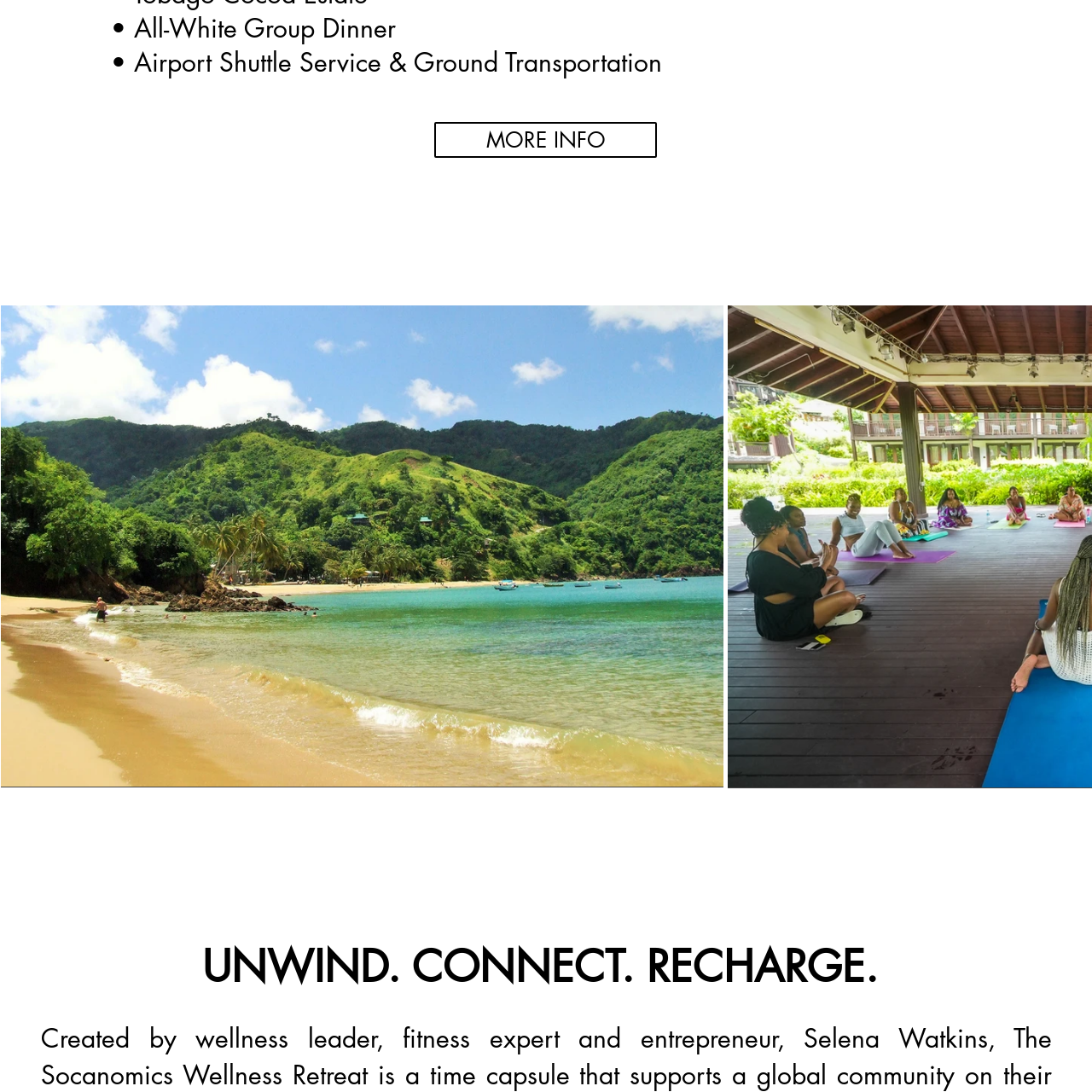Look closely at the image highlighted by the red bounding box and supply a detailed explanation in response to the following question: What is the purpose of the visual presentation?

According to the caption, the visual presentation is 'likely a part of promotional materials highlighting various dining options for guests', which implies that the purpose of the image is to showcase and promote the dining options available.